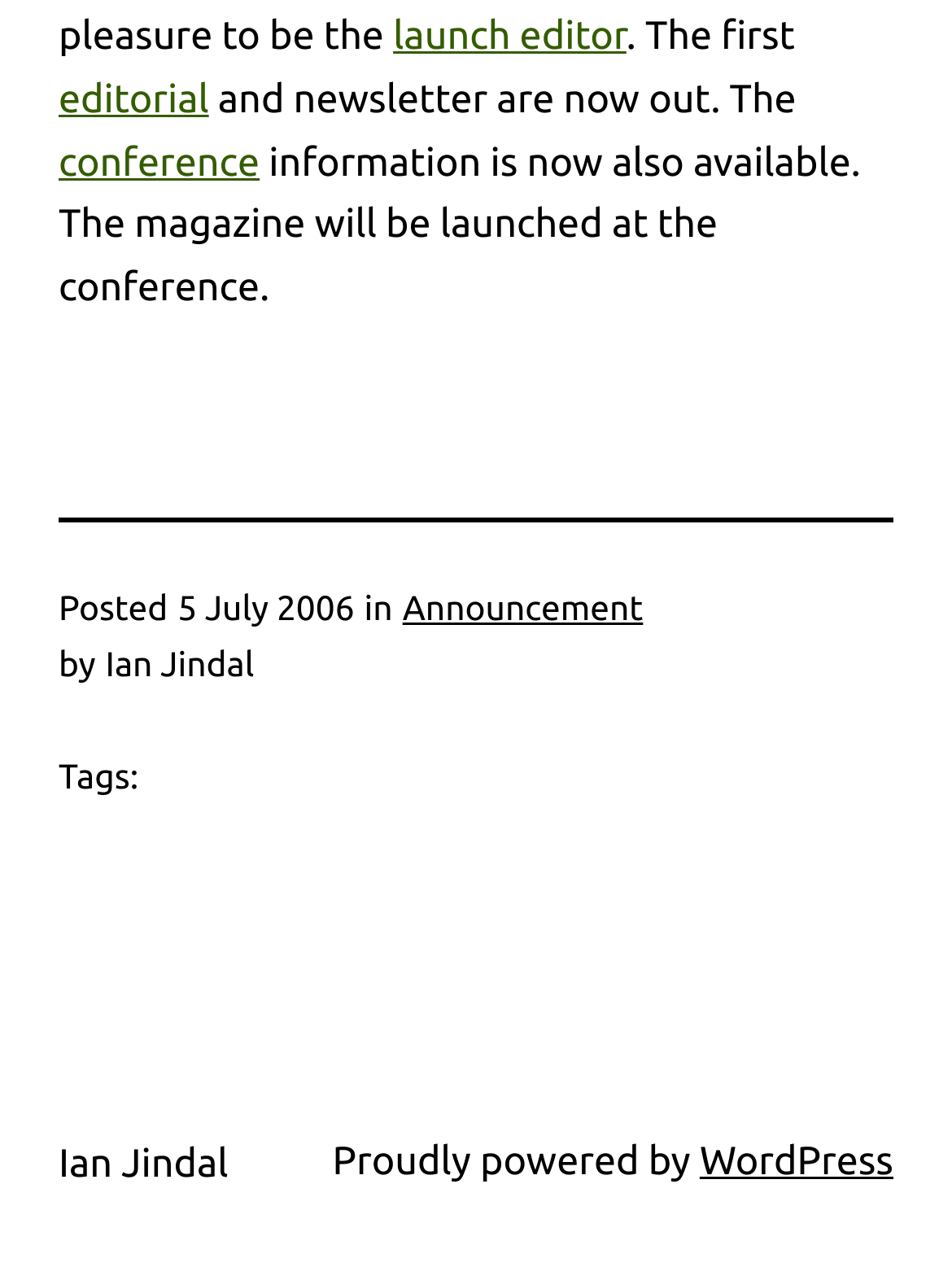Based on the element description: "Announcement", identify the UI element and provide its bounding box coordinates. Use four float numbers between 0 and 1, [left, top, right, bottom].

[0.423, 0.464, 0.675, 0.495]